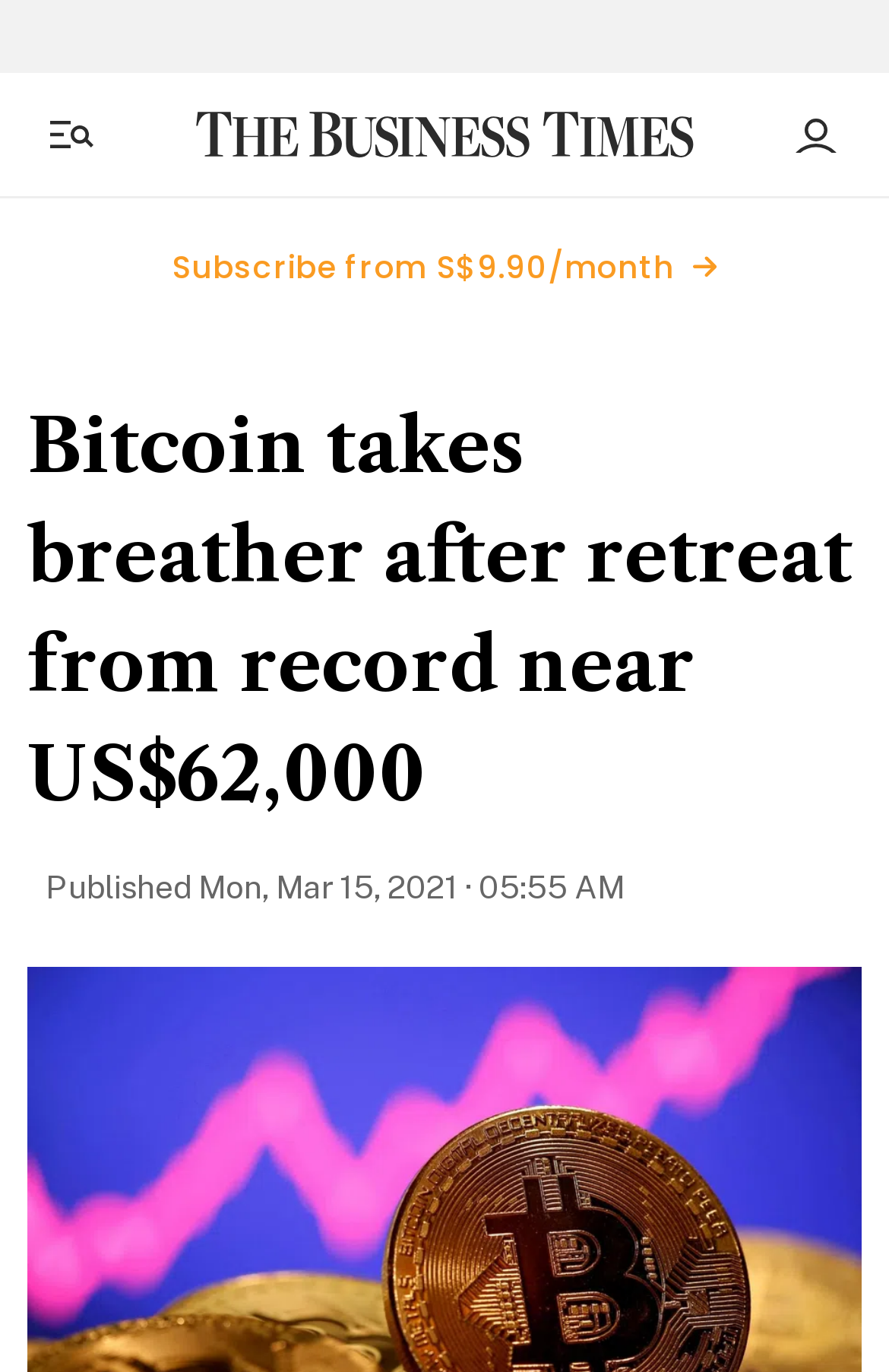Can you find and provide the main heading text of this webpage?

Bitcoin takes breather after retreat from record near US$62,000